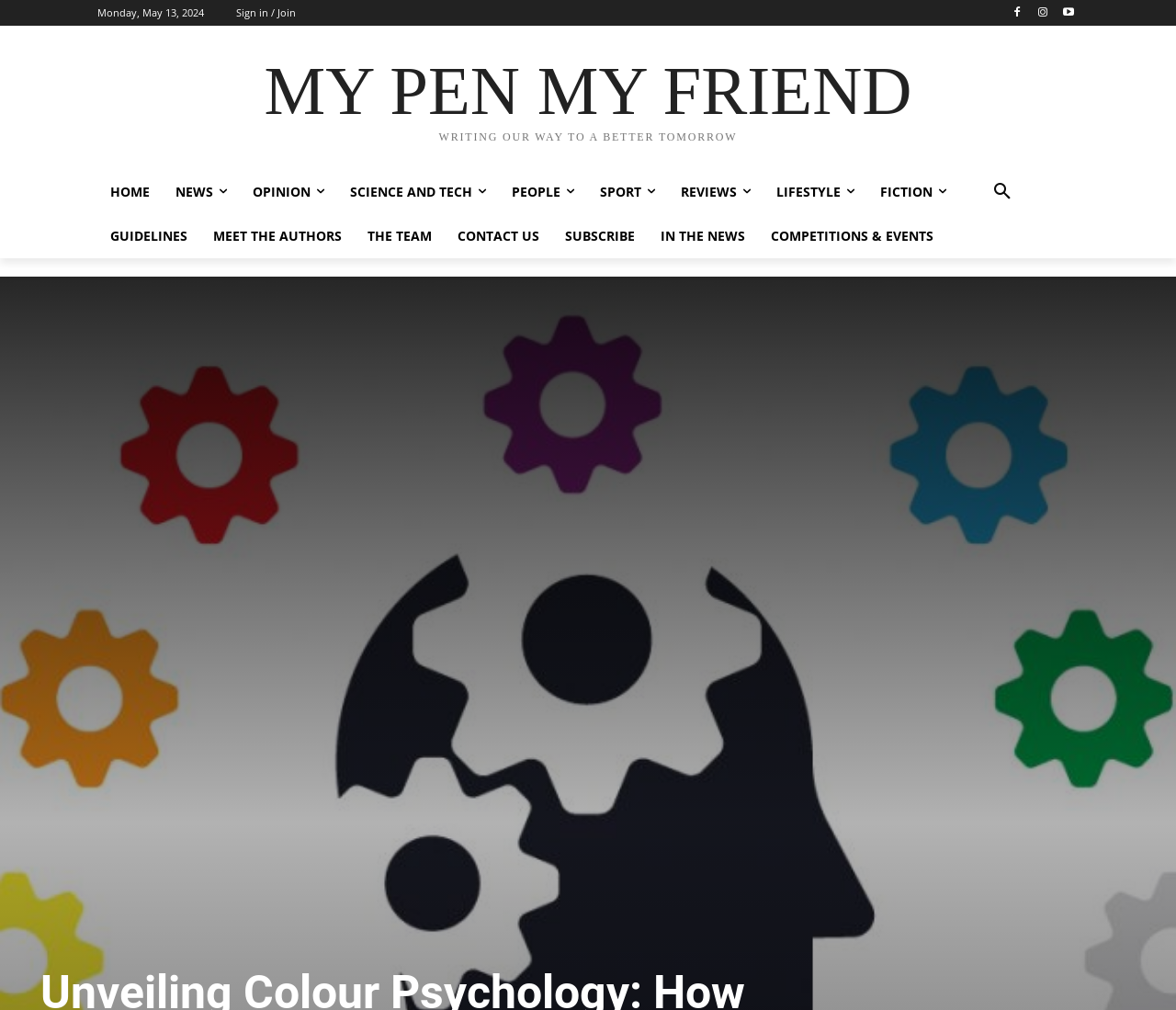Provide a thorough and detailed response to the question by examining the image: 
What is the date displayed on the webpage?

I found the date displayed at the top of the webpage, which is Monday, May 13, 2024.